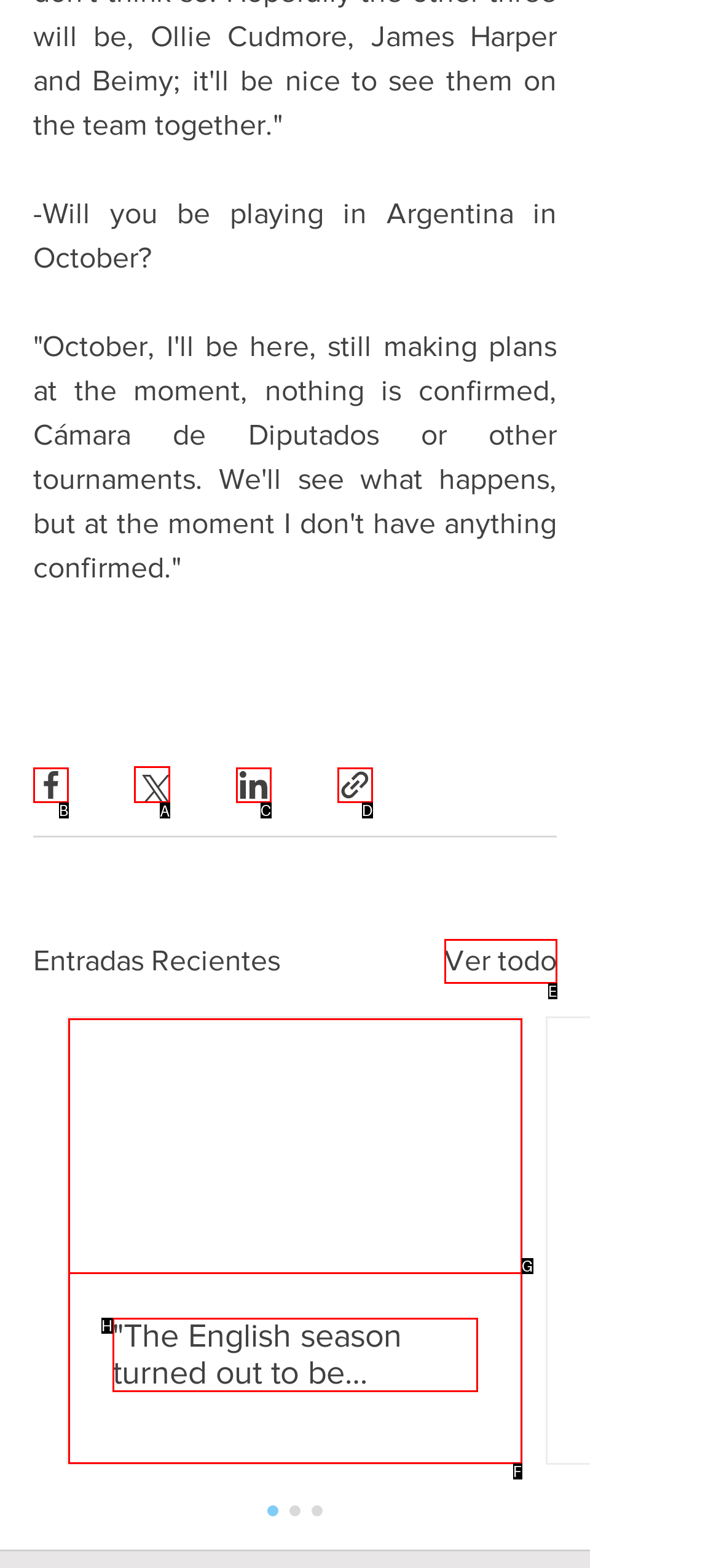Tell me which one HTML element I should click to complete the following task: Share via Twitter Answer with the option's letter from the given choices directly.

A